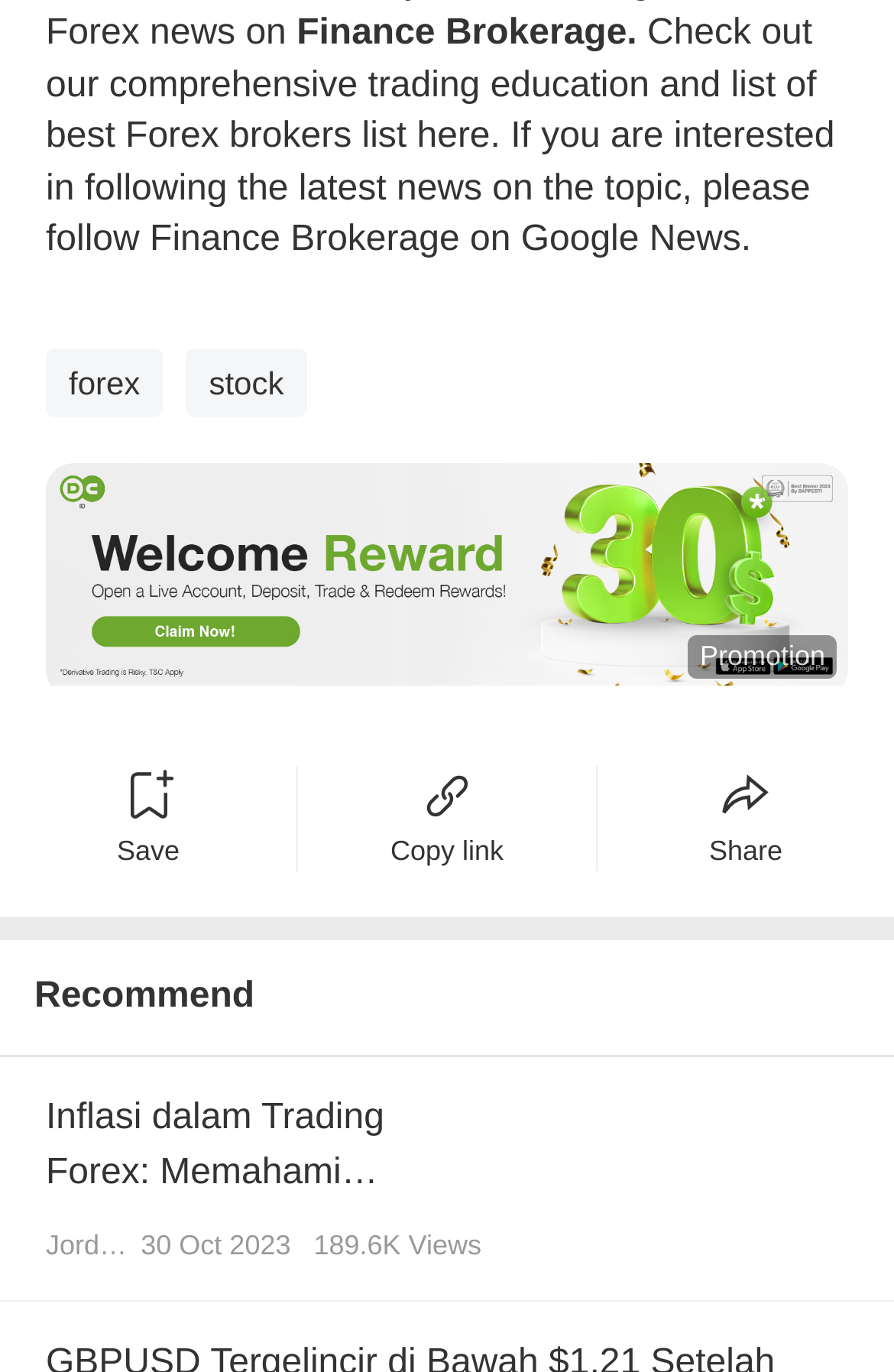What is the title of the recommended article?
Offer a detailed and full explanation in response to the question.

The title of the recommended article is 'Inflasi dalam Trading Forex: Memahami Dampaknya Terhadap Pasar Valuta Asing', which is a heading element on the webpage, indicating that it is a recommended article or post.